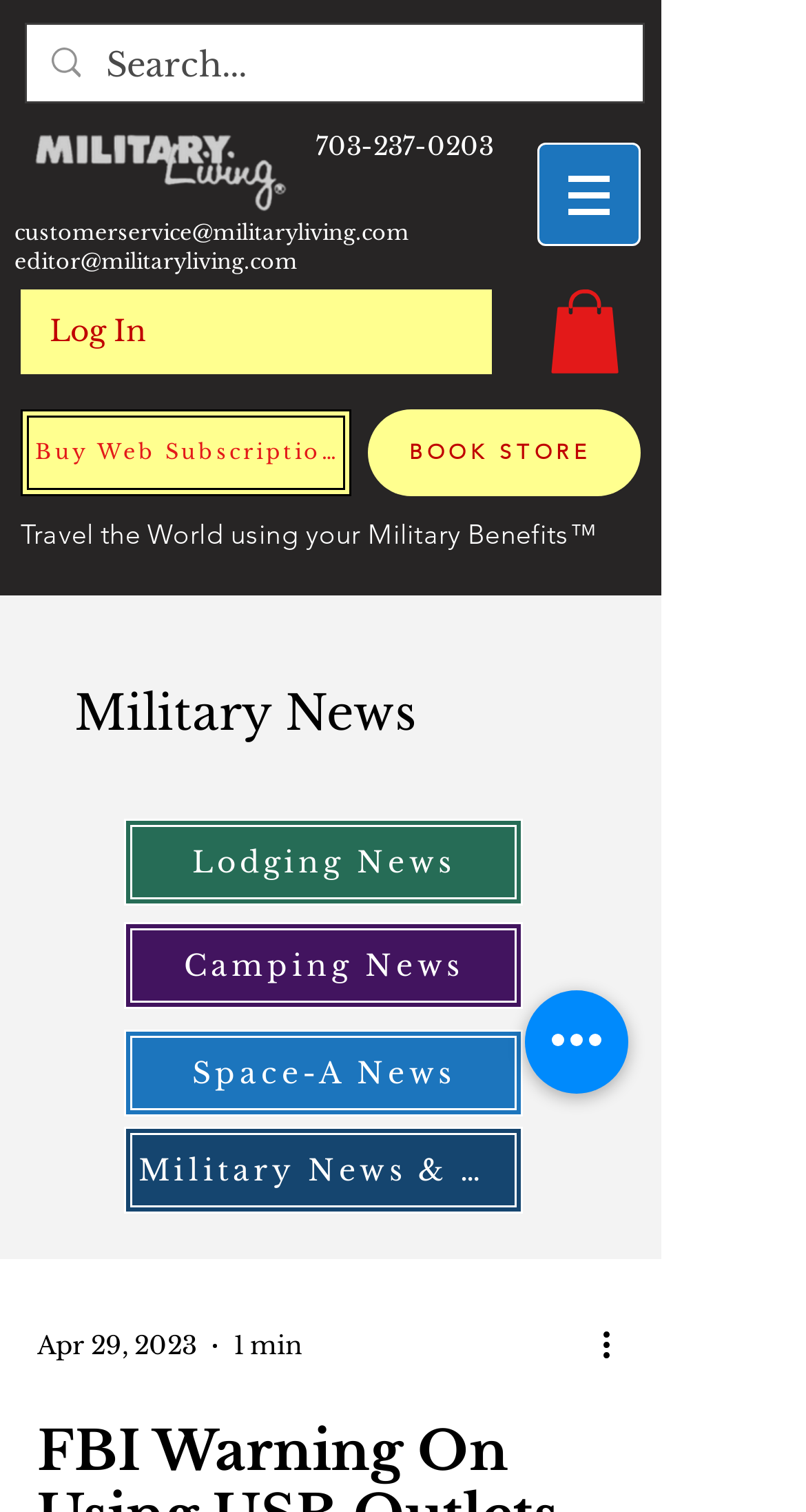What type of news is featured on the website?
Using the visual information, respond with a single word or phrase.

Military News